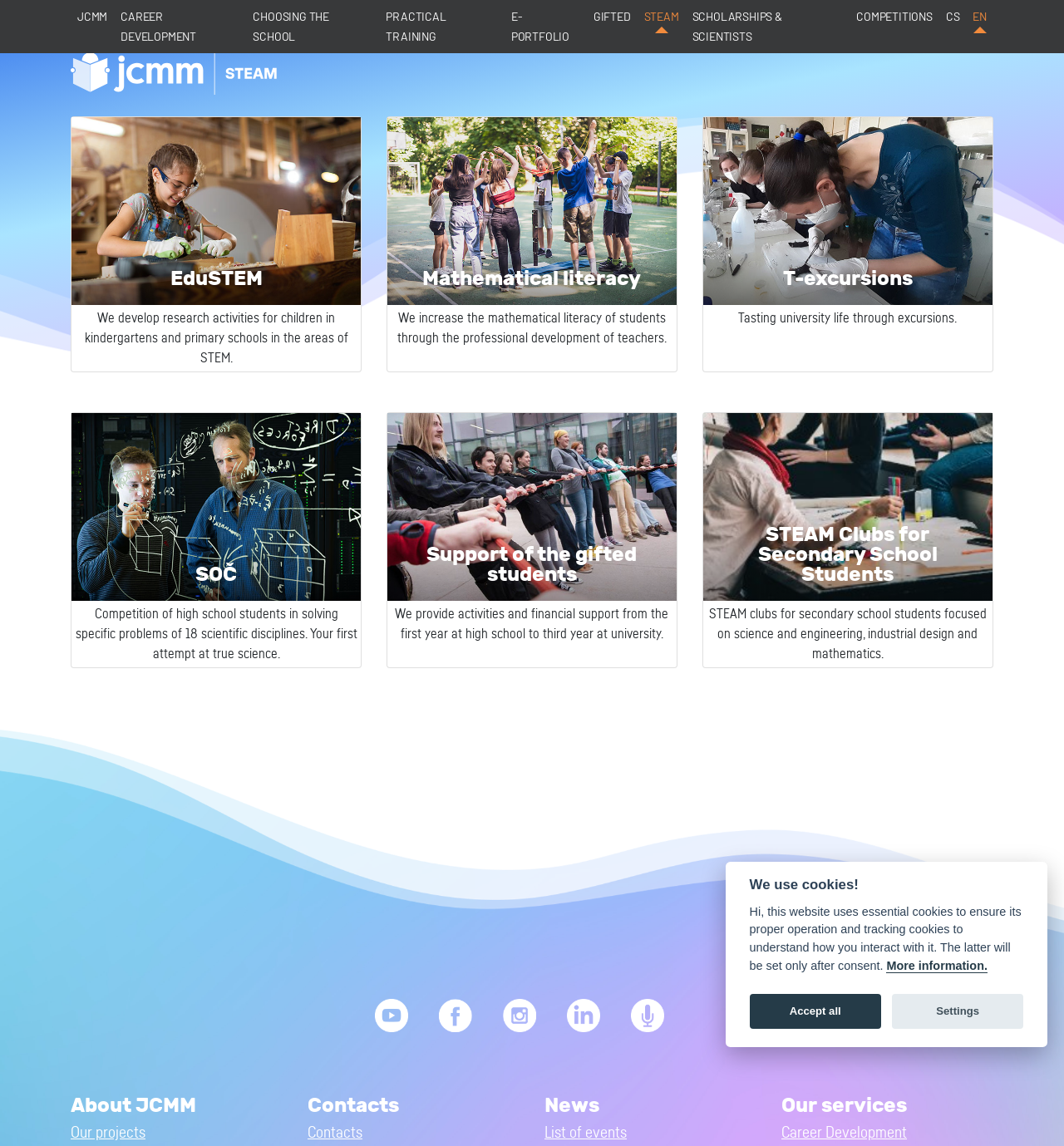What is the purpose of the SOČ Competition?
Based on the image, answer the question in a detailed manner.

Based on the link 'SOČ Competition of high school students in solving specific problems of 18 scientific disciplines. Your first attempt at true science.' and its corresponding heading 'SOČ', it can be inferred that the purpose of the SOČ Competition is to provide a platform for high school students to solve specific problems of 18 scientific disciplines, which is their first attempt at true science.